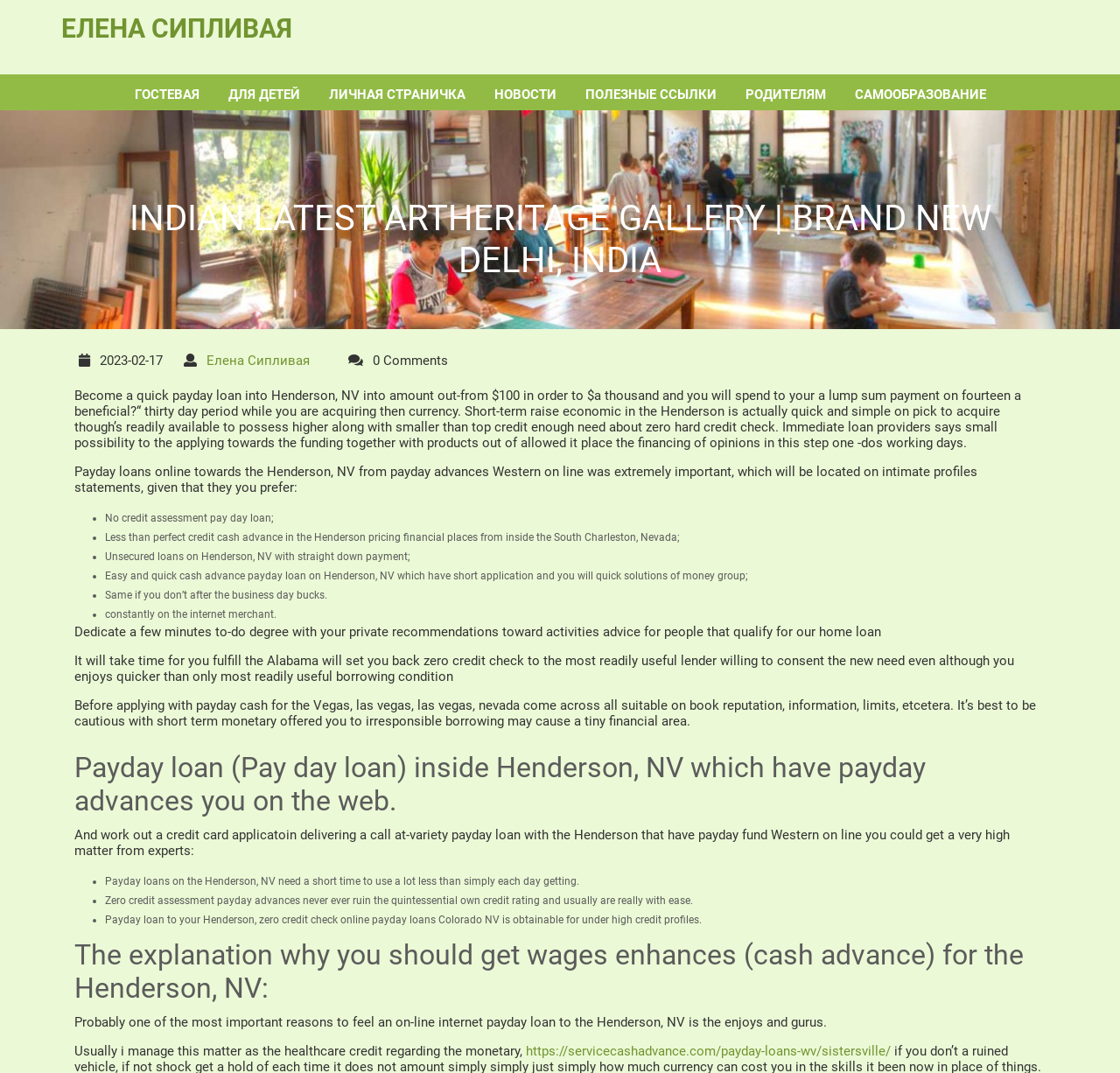Show the bounding box coordinates for the element that needs to be clicked to execute the following instruction: "Click НОВОСТИ link". Provide the coordinates in the form of four float numbers between 0 and 1, i.e., [left, top, right, bottom].

[0.429, 0.073, 0.508, 0.103]